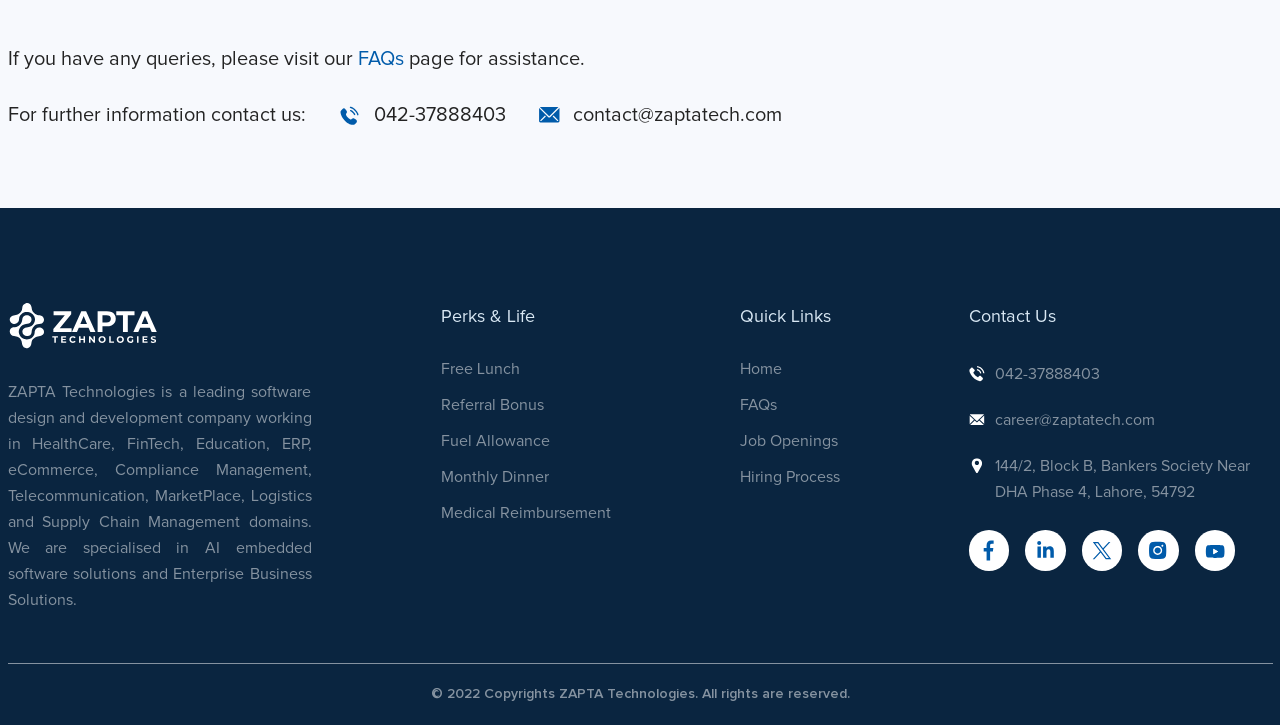Please indicate the bounding box coordinates of the element's region to be clicked to achieve the instruction: "visit us on Facebook". Provide the coordinates as four float numbers between 0 and 1, i.e., [left, top, right, bottom].

[0.757, 0.732, 0.788, 0.787]